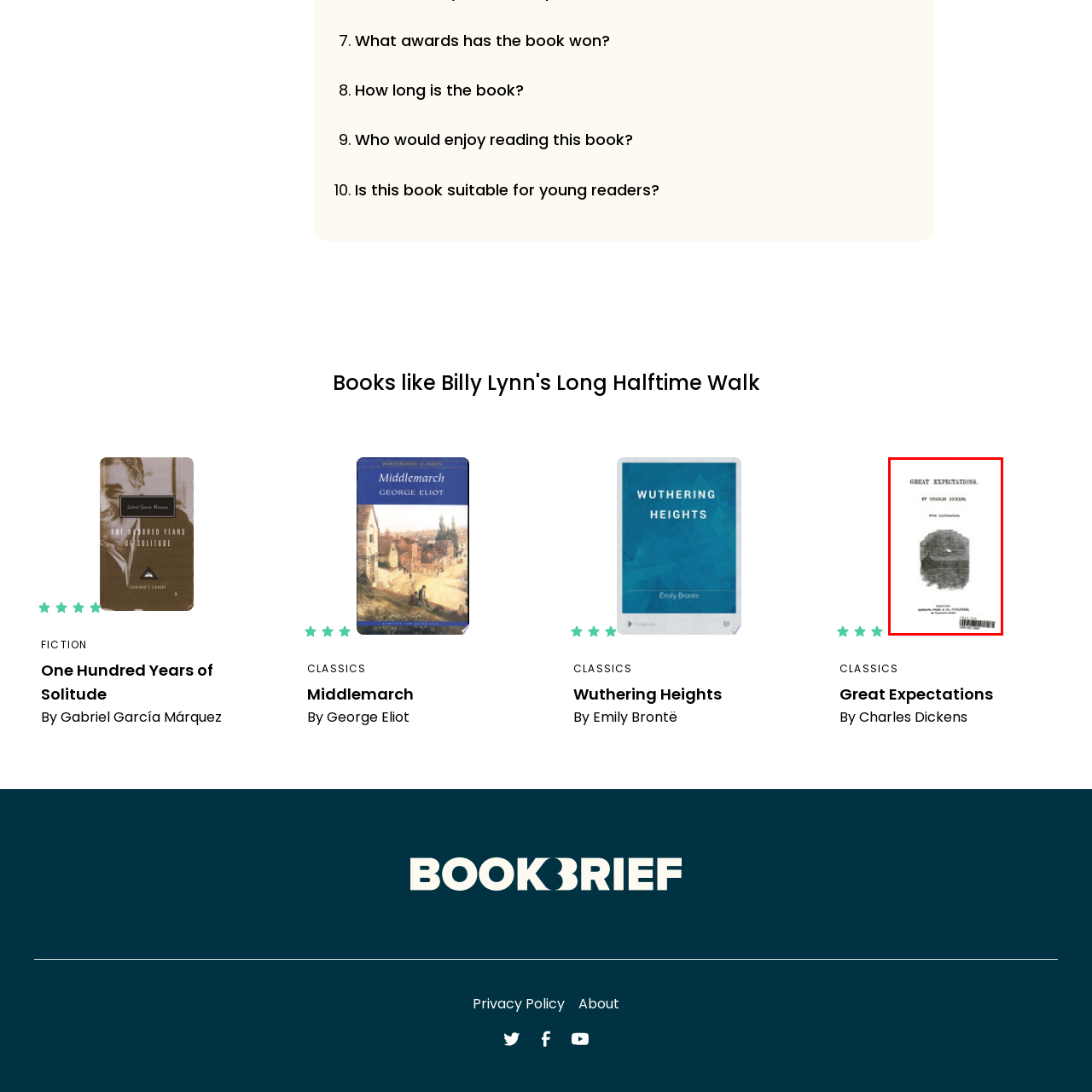What is the central figure or object in the illustration?
Carefully look at the image inside the red bounding box and answer the question in a detailed manner using the visual details present.

The illustration on the cover is somewhat abstract, but it suggests a central figure or object, however, it is not specified what exactly it is.